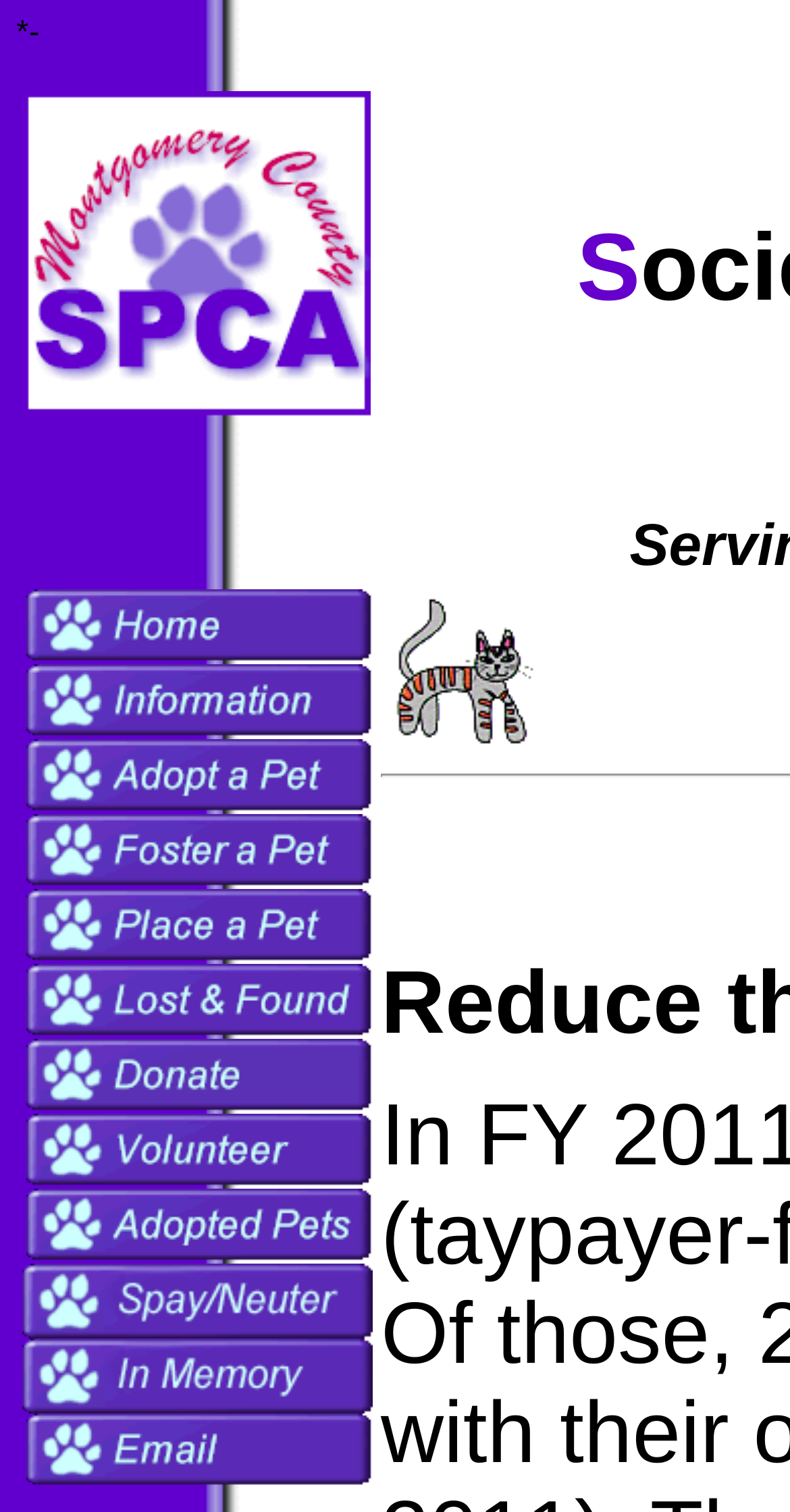Locate the bounding box coordinates of the area to click to fulfill this instruction: "Contact the MCSPCA". The bounding box should be presented as four float numbers between 0 and 1, in the order [left, top, right, bottom].

[0.028, 0.967, 0.472, 0.99]